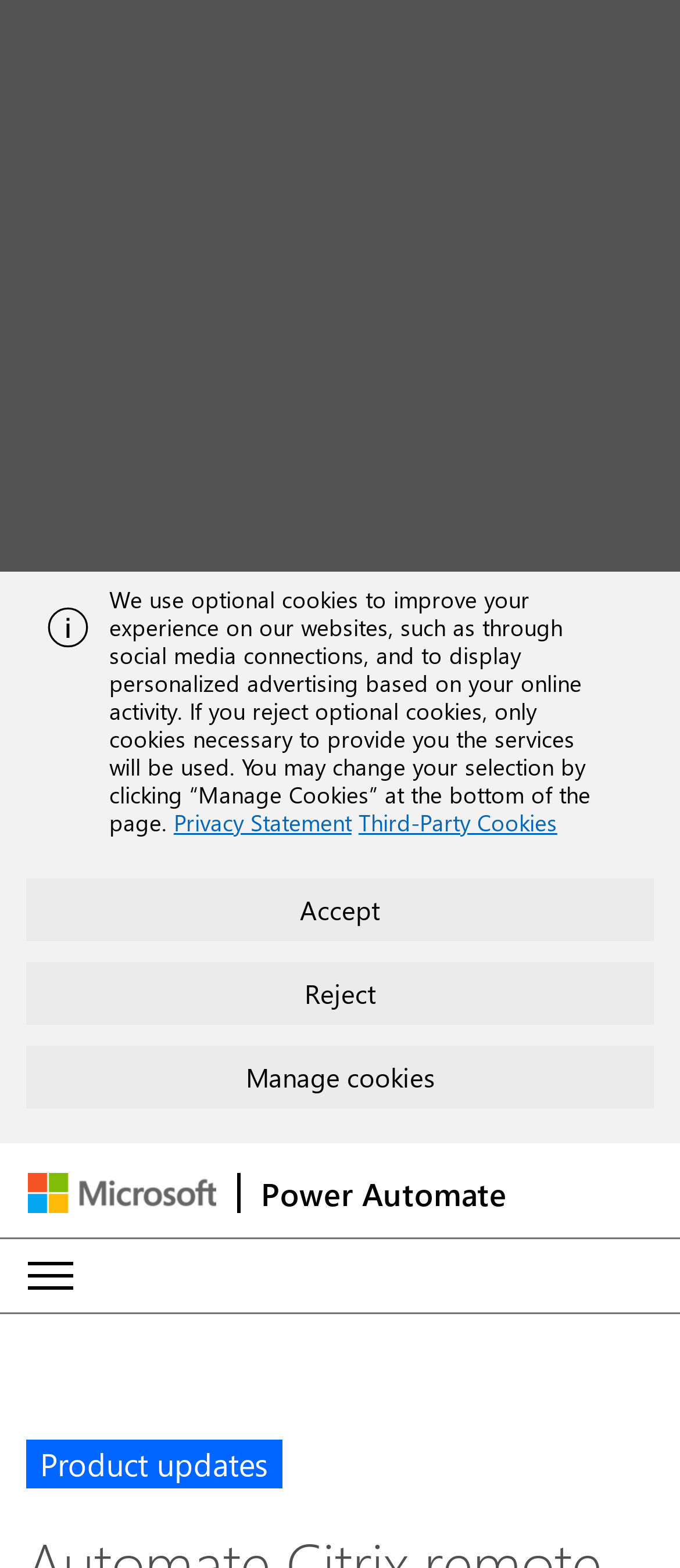Please identify the bounding box coordinates of the element that needs to be clicked to perform the following instruction: "Expand or Collapse Menu".

[0.0, 0.79, 0.149, 0.837]